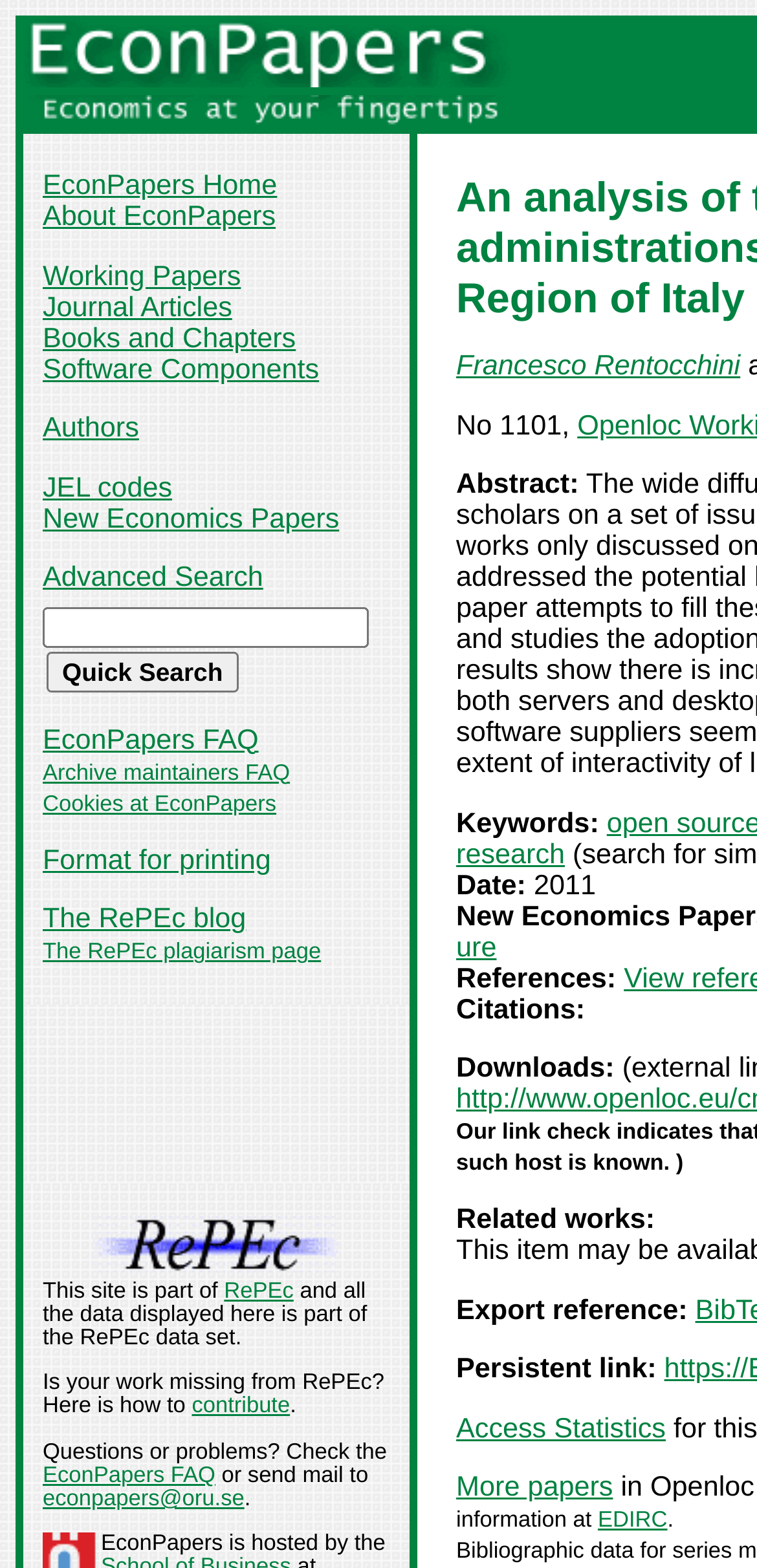Locate the bounding box coordinates of the clickable region to complete the following instruction: "Click on the 'EconPapers' link."

[0.031, 0.041, 0.674, 0.061]